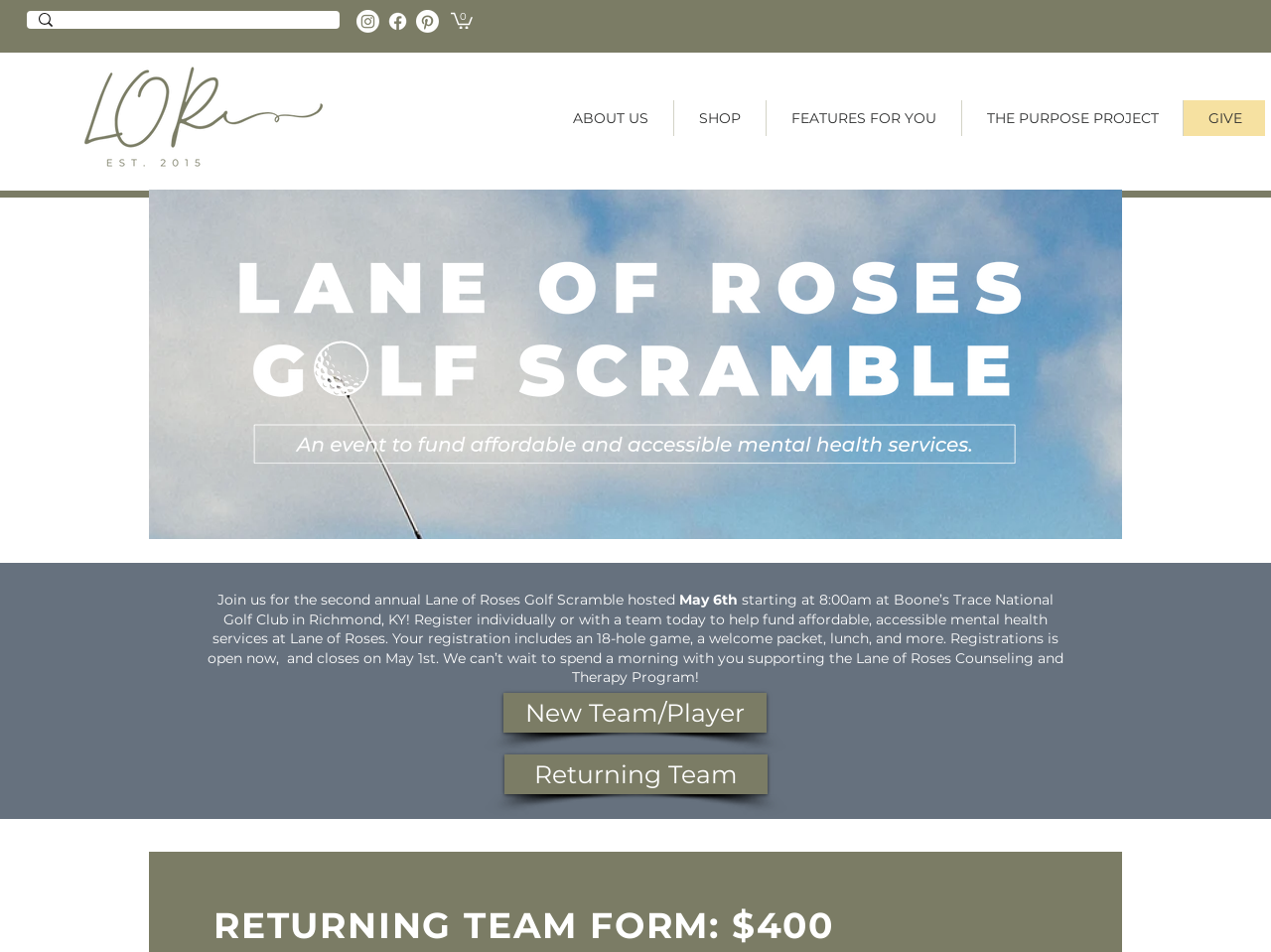What is the location of the golf club?
Analyze the image and deliver a detailed answer to the question.

I found the answer by reading the text on the webpage, which states '...at Boone’s Trace National Golf Club in Richmond, KY!' This indicates that the golf club is located in Richmond, Kentucky.